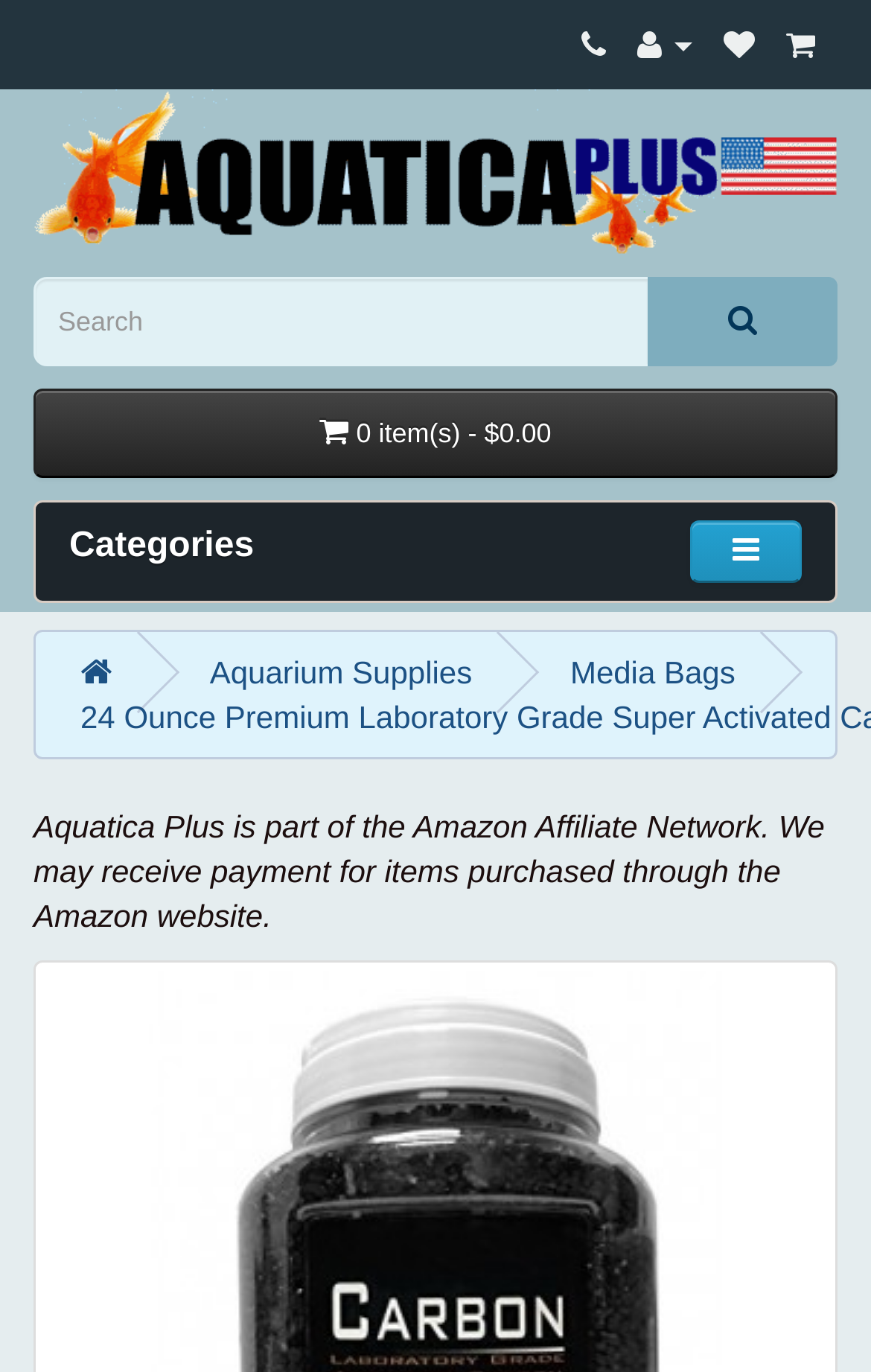Determine the bounding box coordinates of the region that needs to be clicked to achieve the task: "Filter by categories".

[0.079, 0.384, 0.292, 0.412]